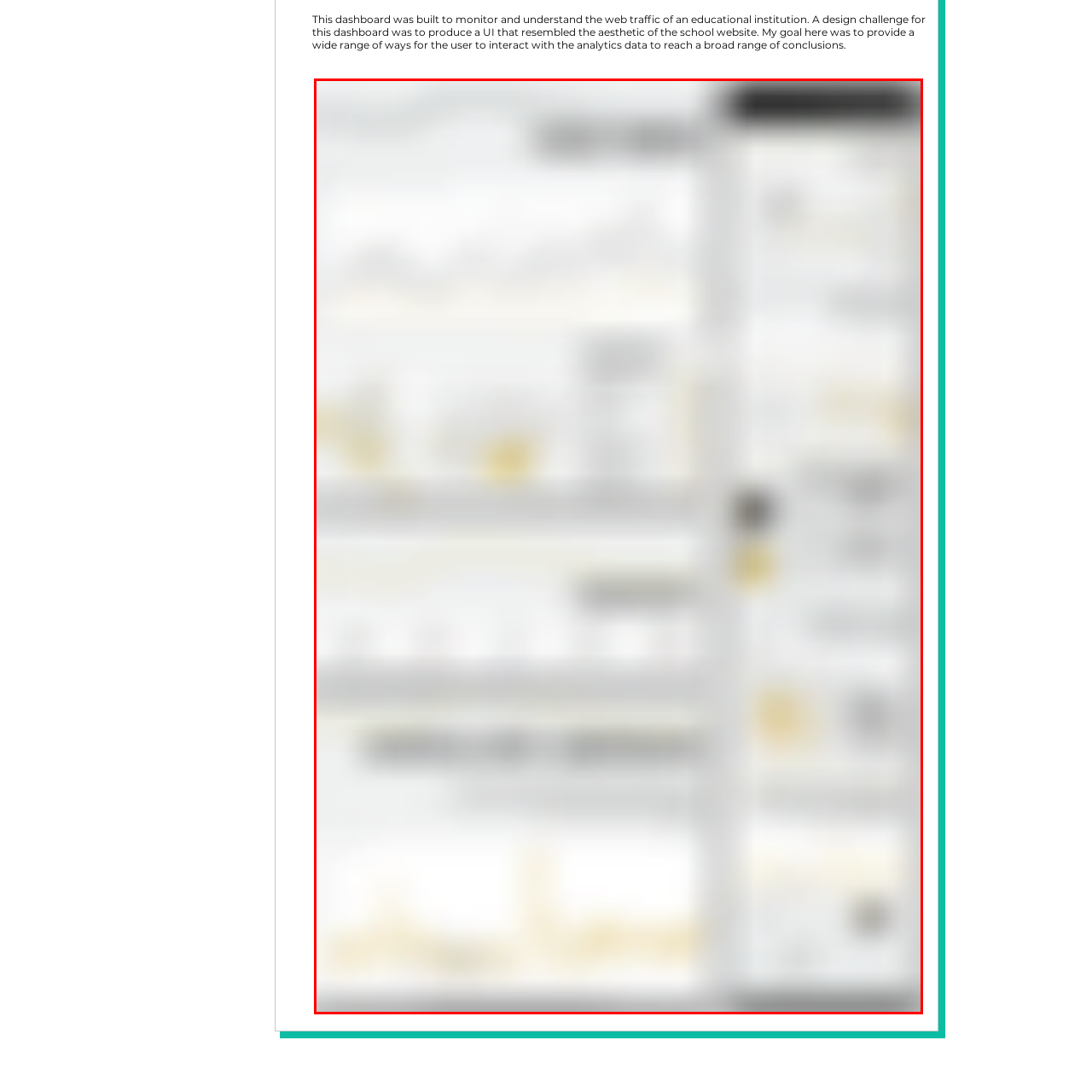What is the purpose of the interactive features on the right side?
Inspect the image within the red bounding box and respond with a detailed answer, leveraging all visible details.

The caption states that the interactive features on the right side allow users to filter and manipulate analytics data, facilitating a comprehensive understanding of web performance.